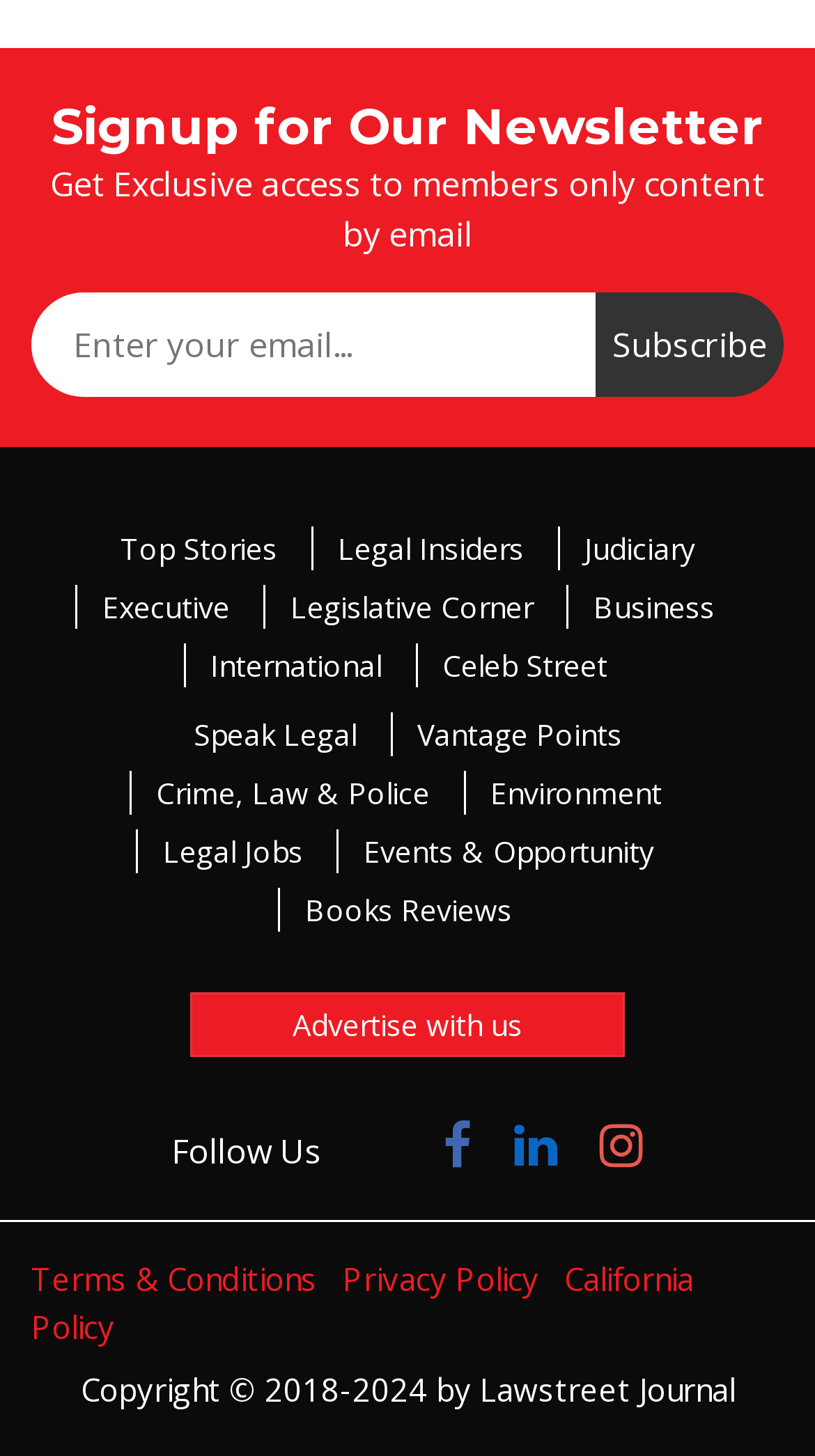Please identify the bounding box coordinates of the clickable area that will fulfill the following instruction: "Follow us on Twitter". The coordinates should be in the format of four float numbers between 0 and 1, i.e., [left, top, right, bottom].

[0.446, 0.762, 0.492, 0.809]